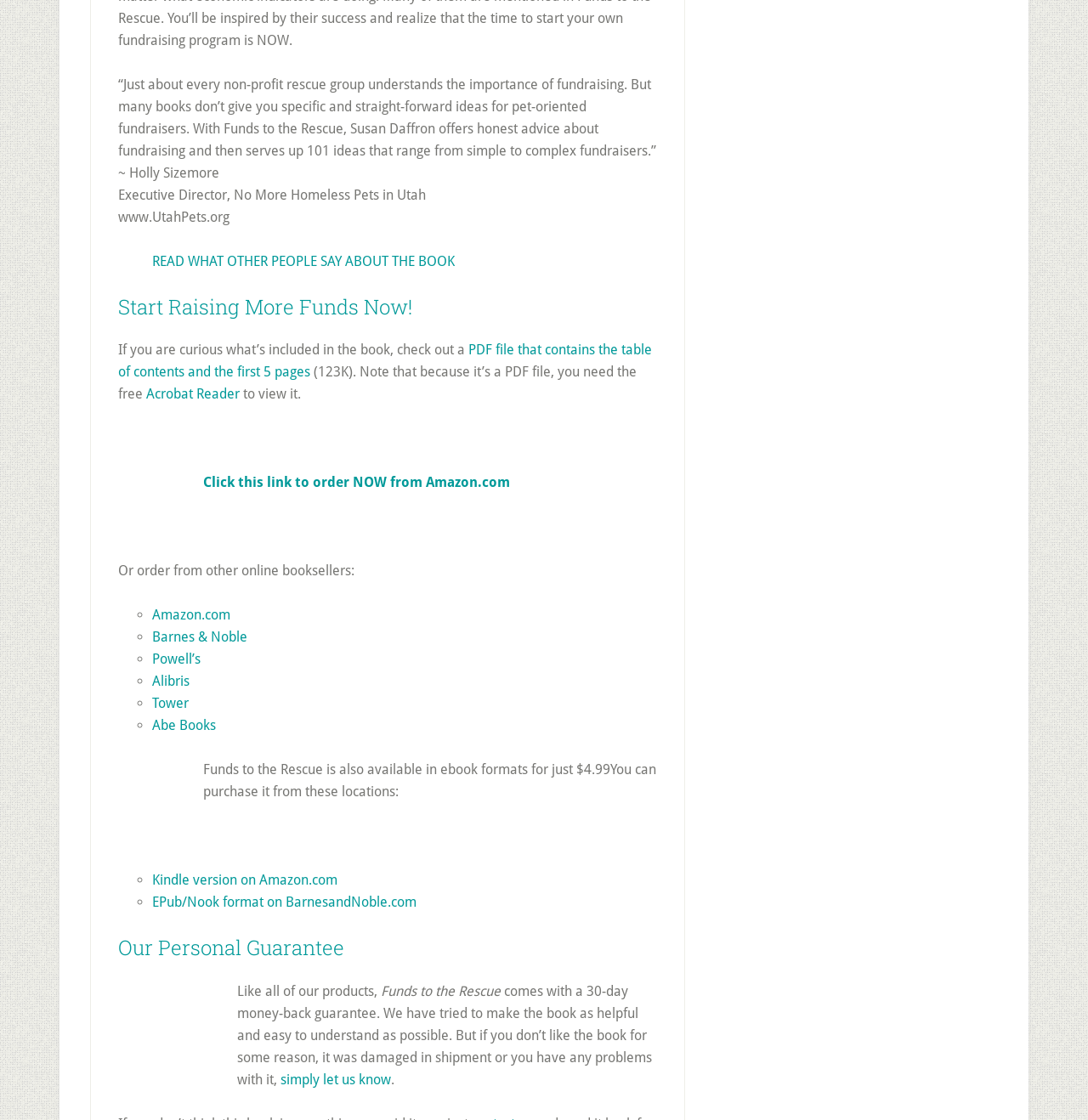What is the format of the file that contains the table of contents and the first 5 pages of the book?
Utilize the image to construct a detailed and well-explained answer.

The format of the file is mentioned in the text '(123K). Note that because it’s a PDF file, you need the free Acrobat Reader to view it.'.